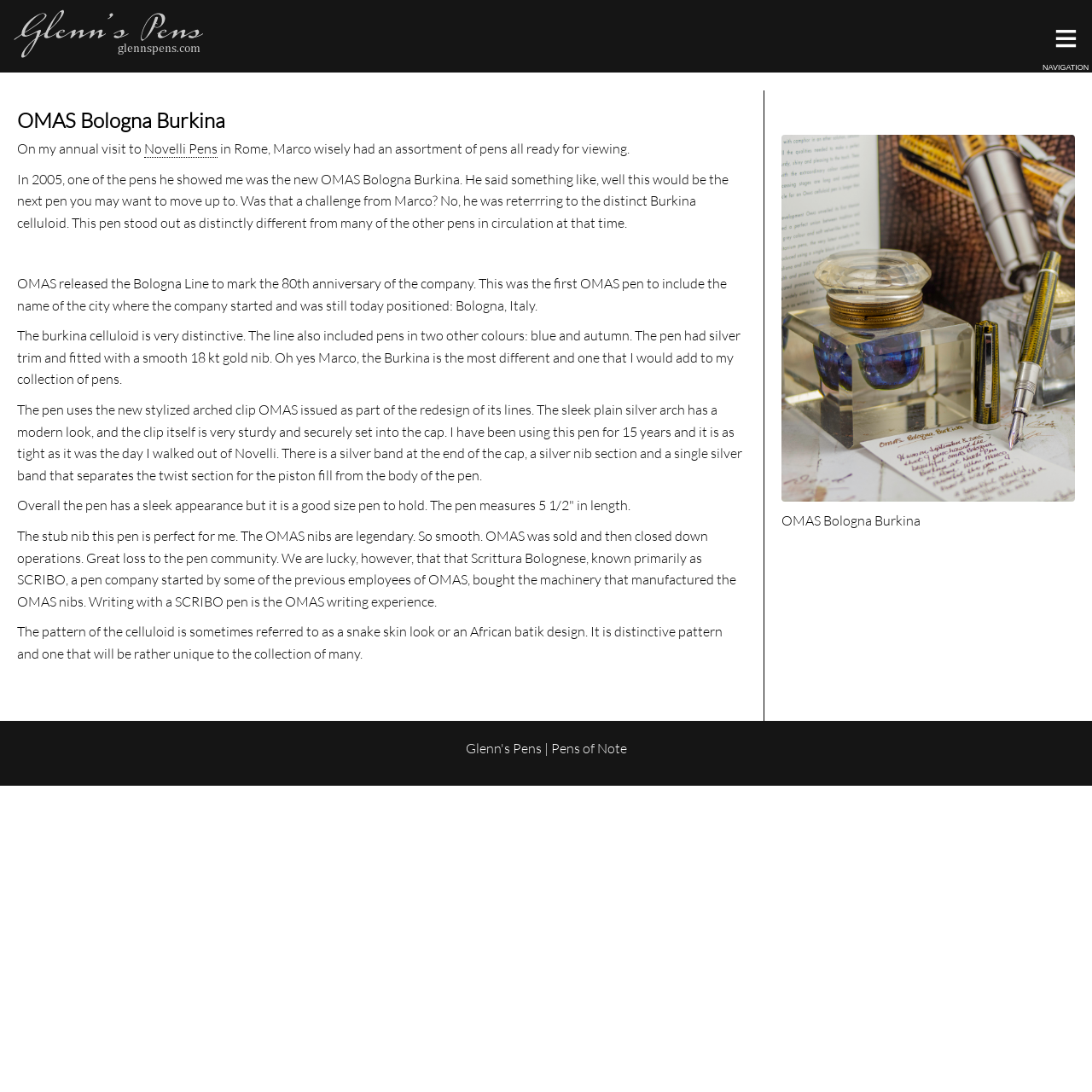Provide the bounding box for the UI element matching this description: "Novelli Pens".

[0.132, 0.128, 0.199, 0.145]